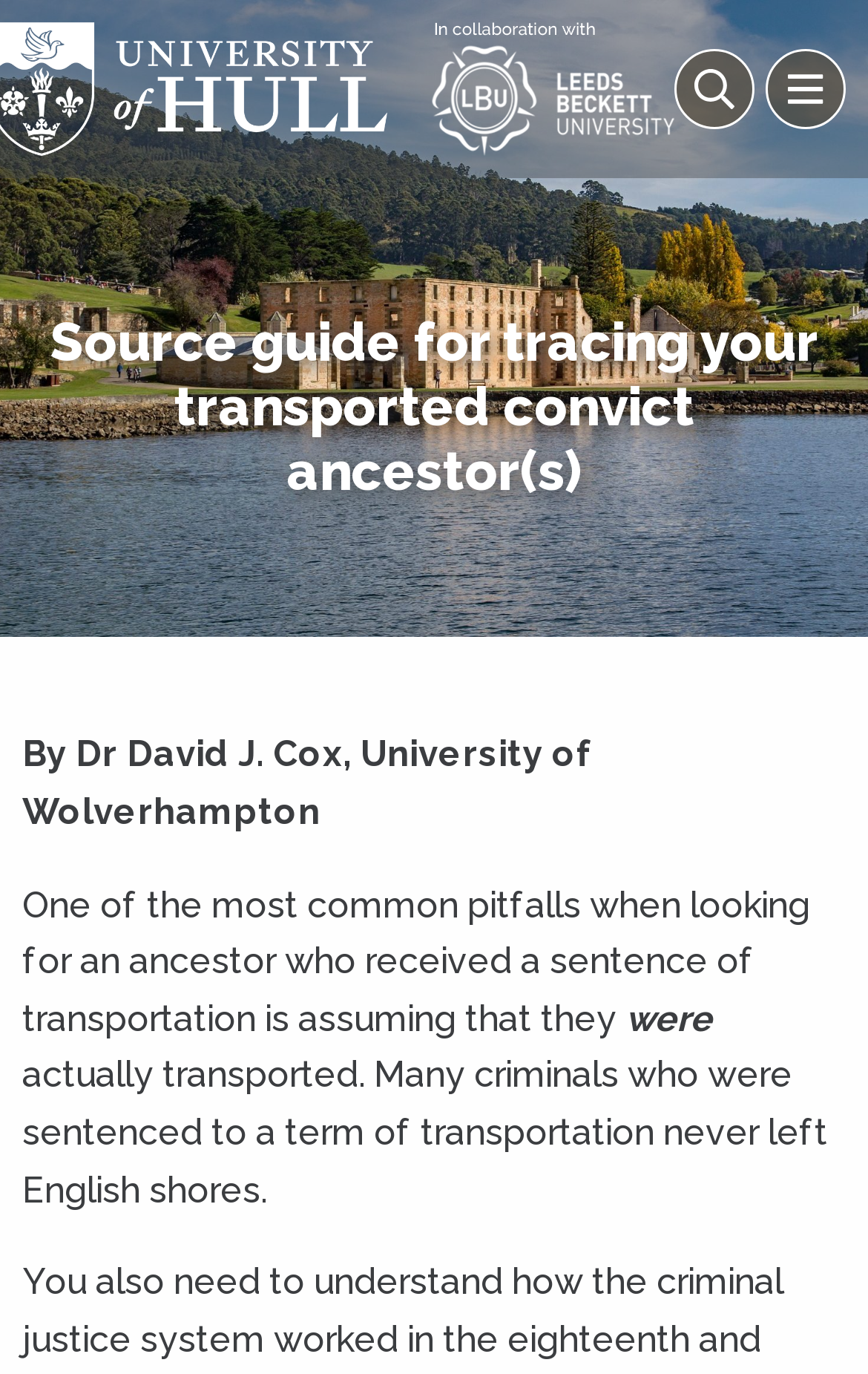What is the name of the university collaborating with the website?
Using the visual information, answer the question in a single word or phrase.

Leeds Beckett University